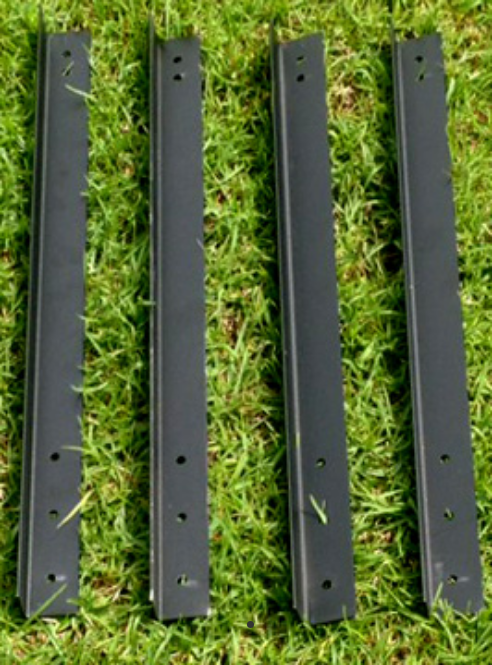At what angle should the stakes be driven into the ground?
Answer the question with just one word or phrase using the image.

45-degree angle